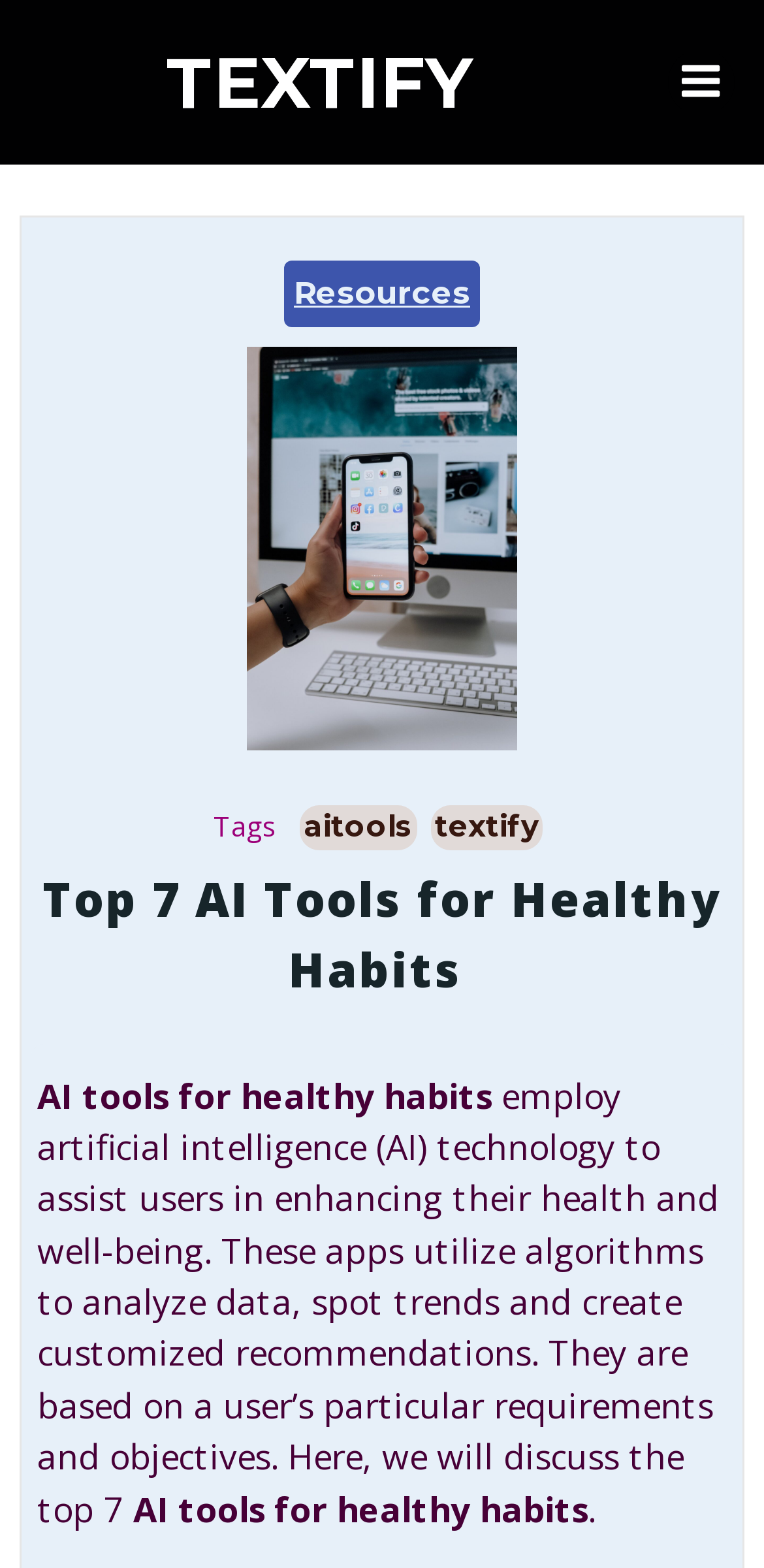Find the headline of the webpage and generate its text content.

Top 7 AI Tools for Healthy Habits 